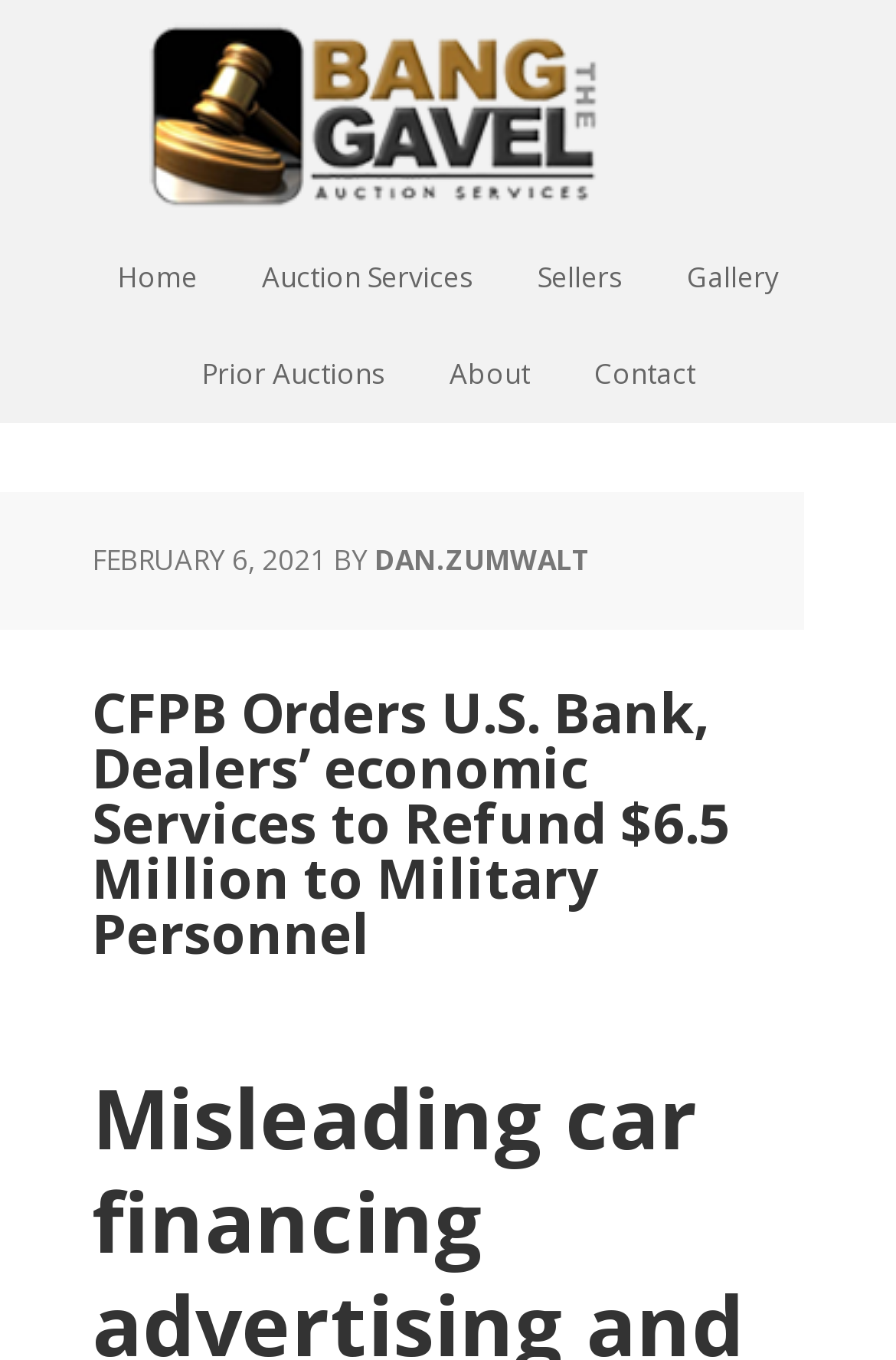Provide a one-word or short-phrase answer to the question:
Who is the author of the article?

DAN.ZUMWALT